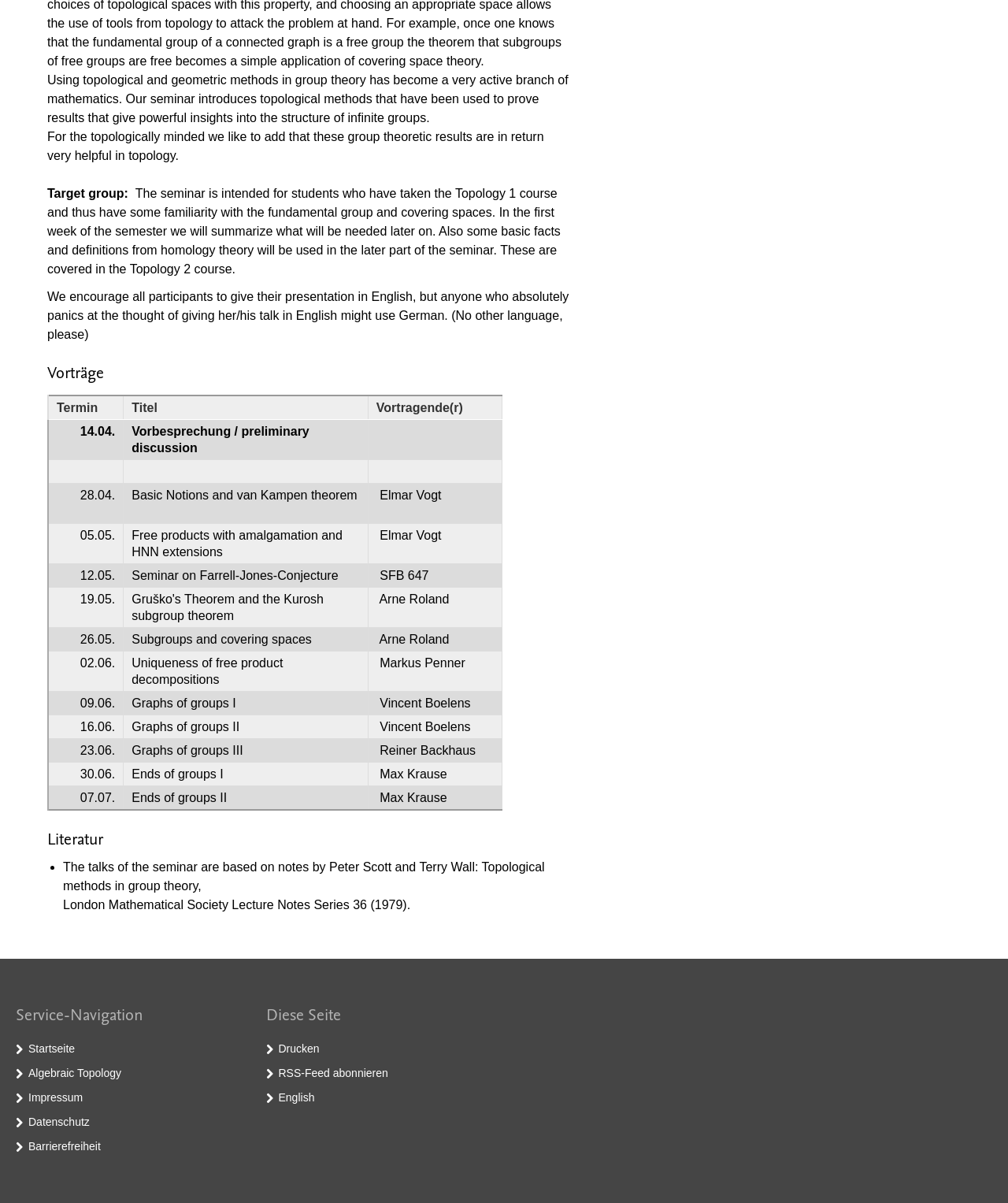Identify the bounding box coordinates for the UI element mentioned here: "Impressum". Provide the coordinates as four float values between 0 and 1, i.e., [left, top, right, bottom].

[0.028, 0.907, 0.082, 0.917]